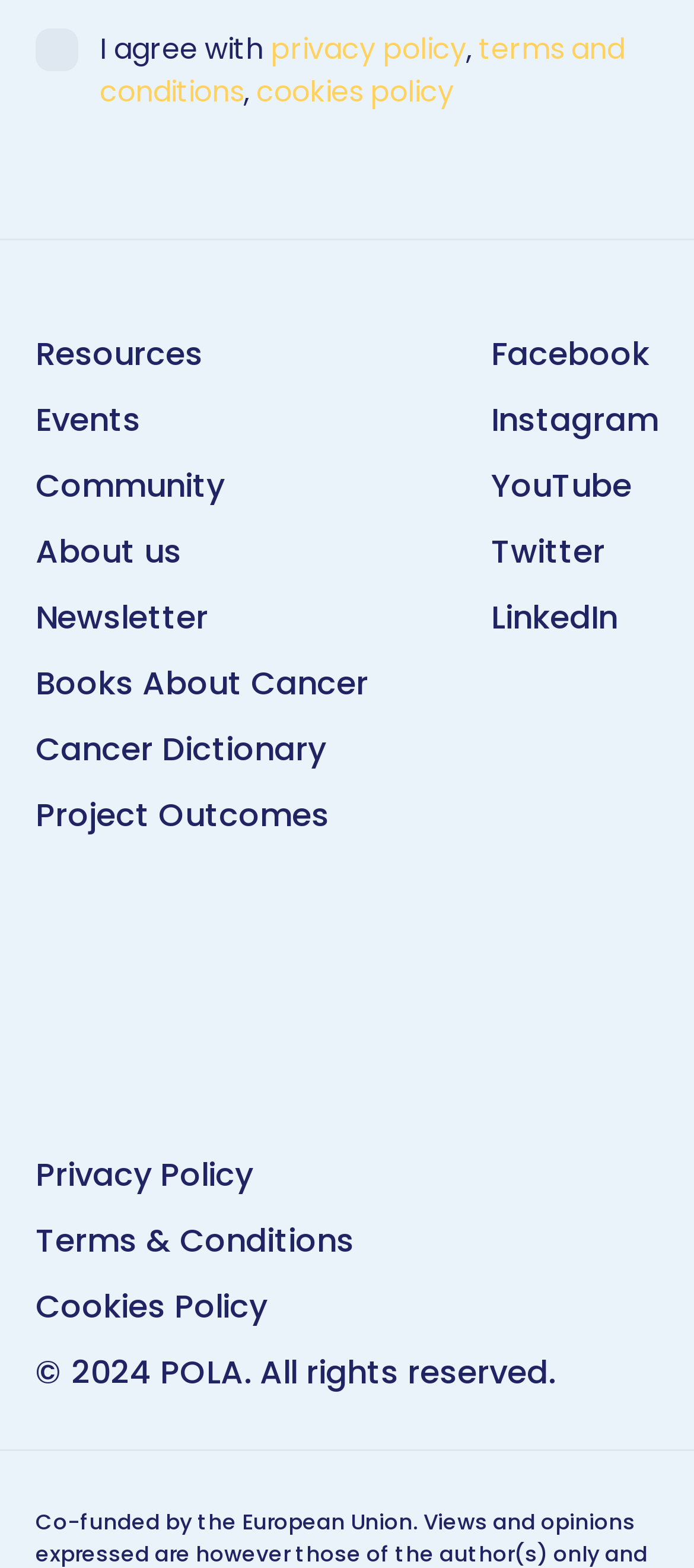Please identify the bounding box coordinates of the clickable area that will allow you to execute the instruction: "read the privacy policy".

[0.39, 0.018, 0.672, 0.044]